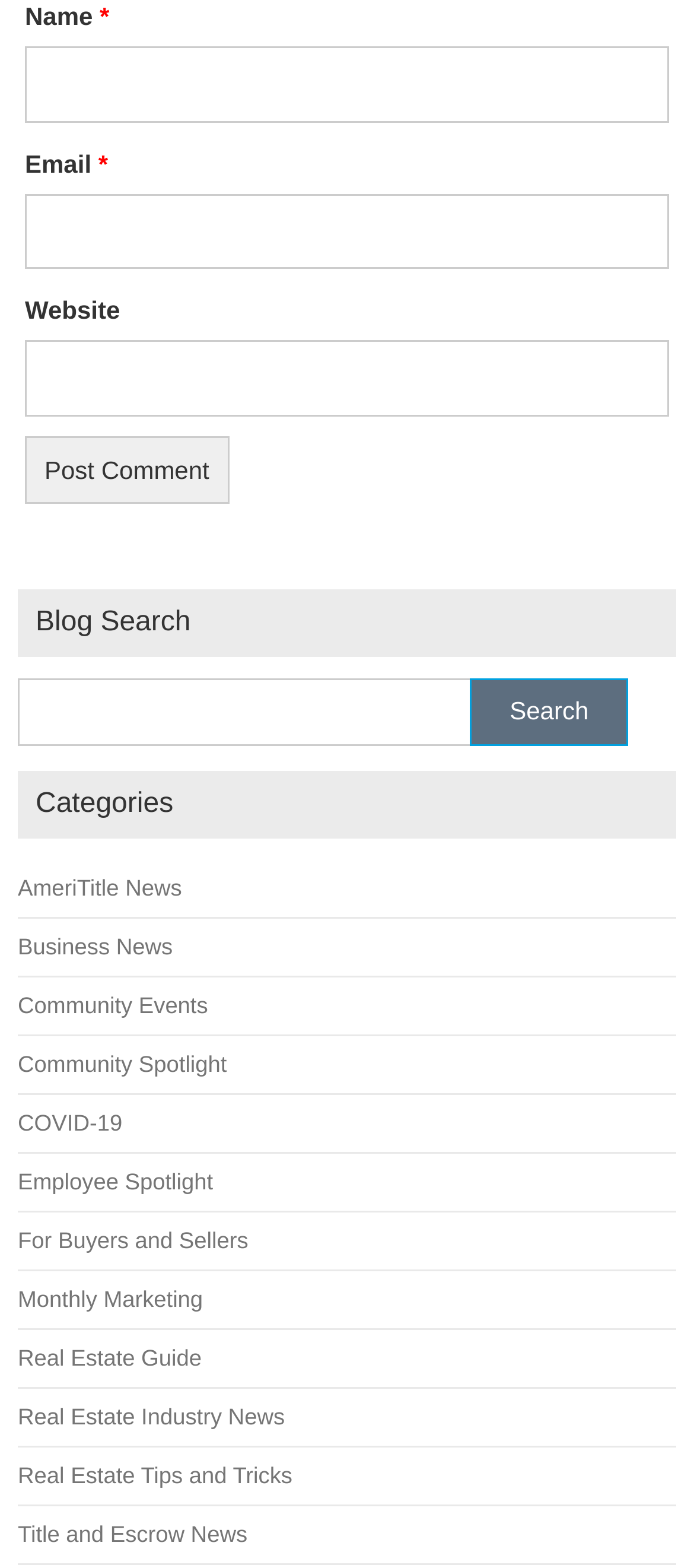Examine the screenshot and answer the question in as much detail as possible: Is the 'Website' field required?

The 'Website' text box has a 'required' attribute set to False, indicating that it is not a required field.